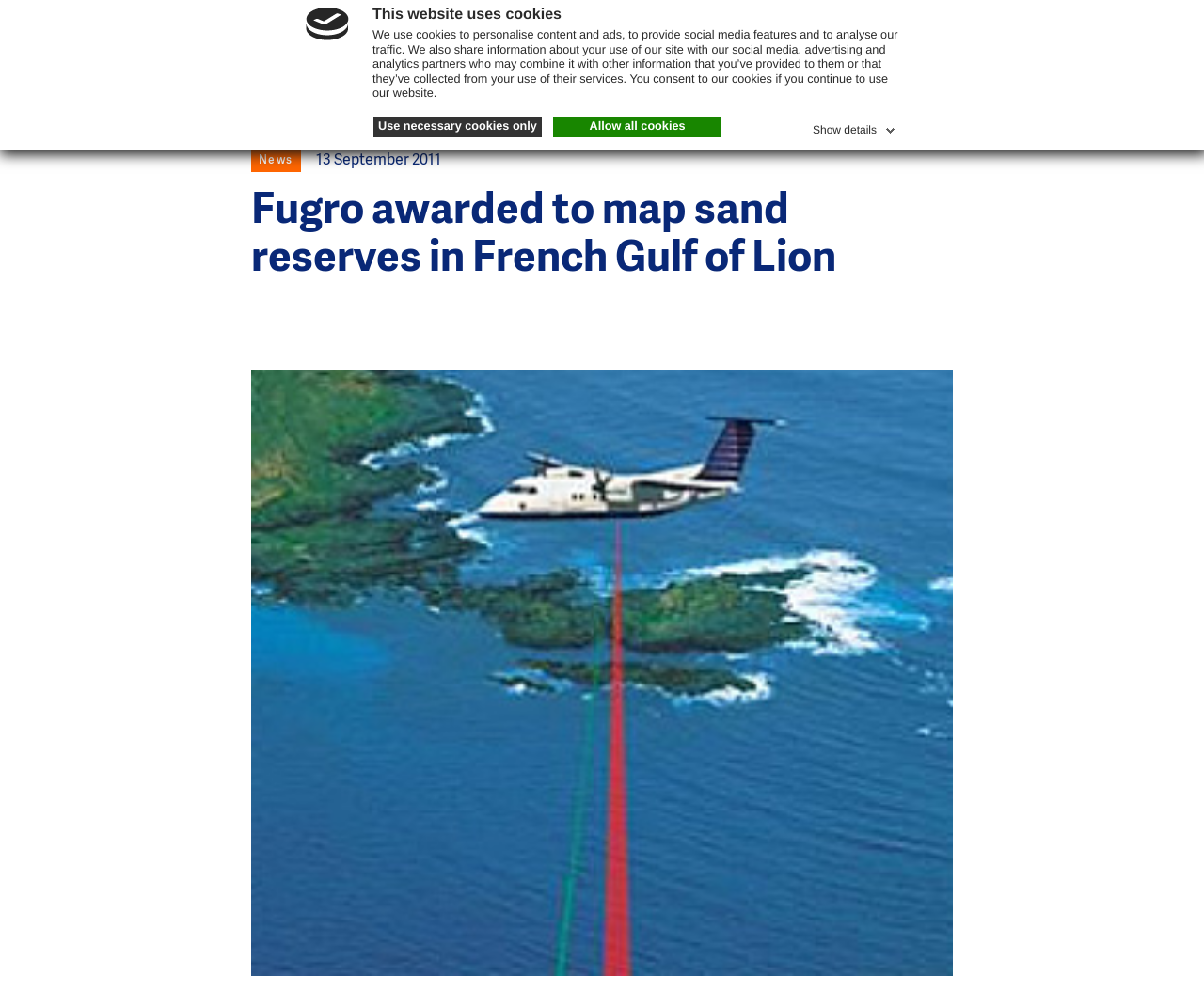Please identify the bounding box coordinates of the element that needs to be clicked to execute the following command: "Click the Dutch Water Sector link". Provide the bounding box using four float numbers between 0 and 1, formatted as [left, top, right, bottom].

[0.511, 0.019, 0.626, 0.034]